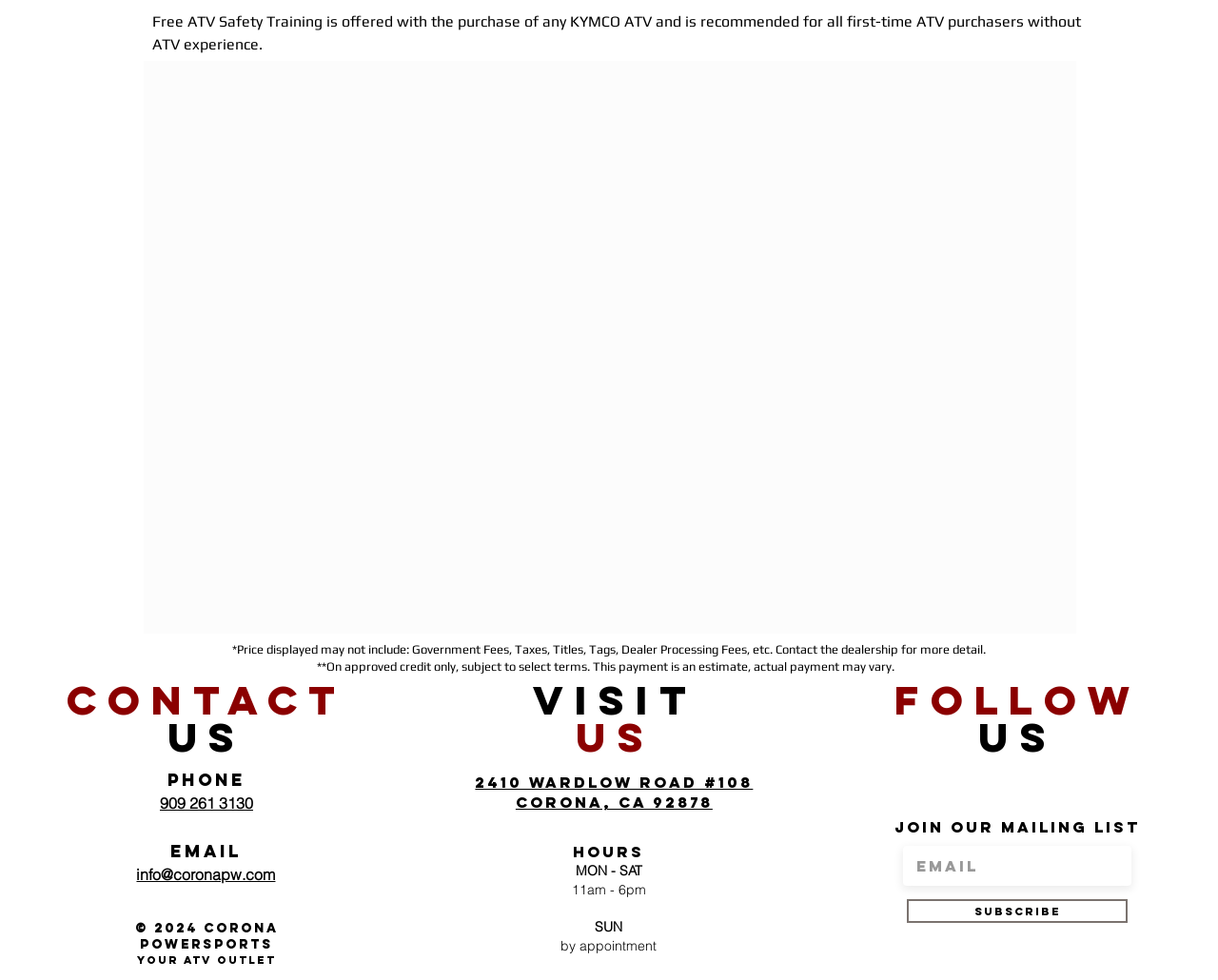What is the email address to contact the dealership?
Give a comprehensive and detailed explanation for the question.

The webpage has a 'CONTACT US' section, which includes an 'EMAIL' label followed by a link with the email address 'info@coronapw.com'. This is the email address to contact the dealership.